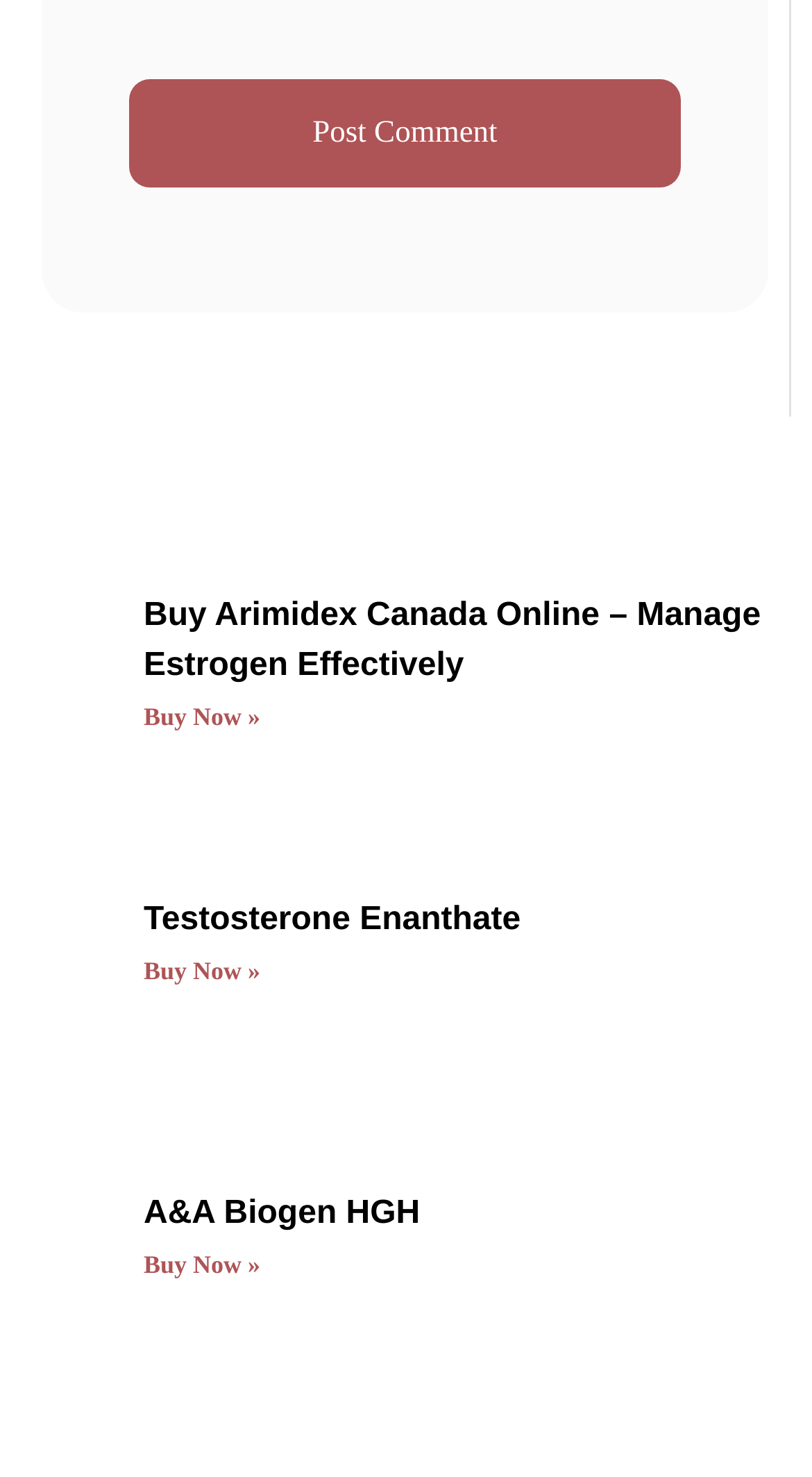What is the purpose of the 'Buy Now »' links?
Please provide a full and detailed response to the question.

I noticed that each product description has a 'Buy Now »' link, which is likely a call-to-action to purchase the corresponding product. The presence of these links suggests that the website is an e-commerce platform.